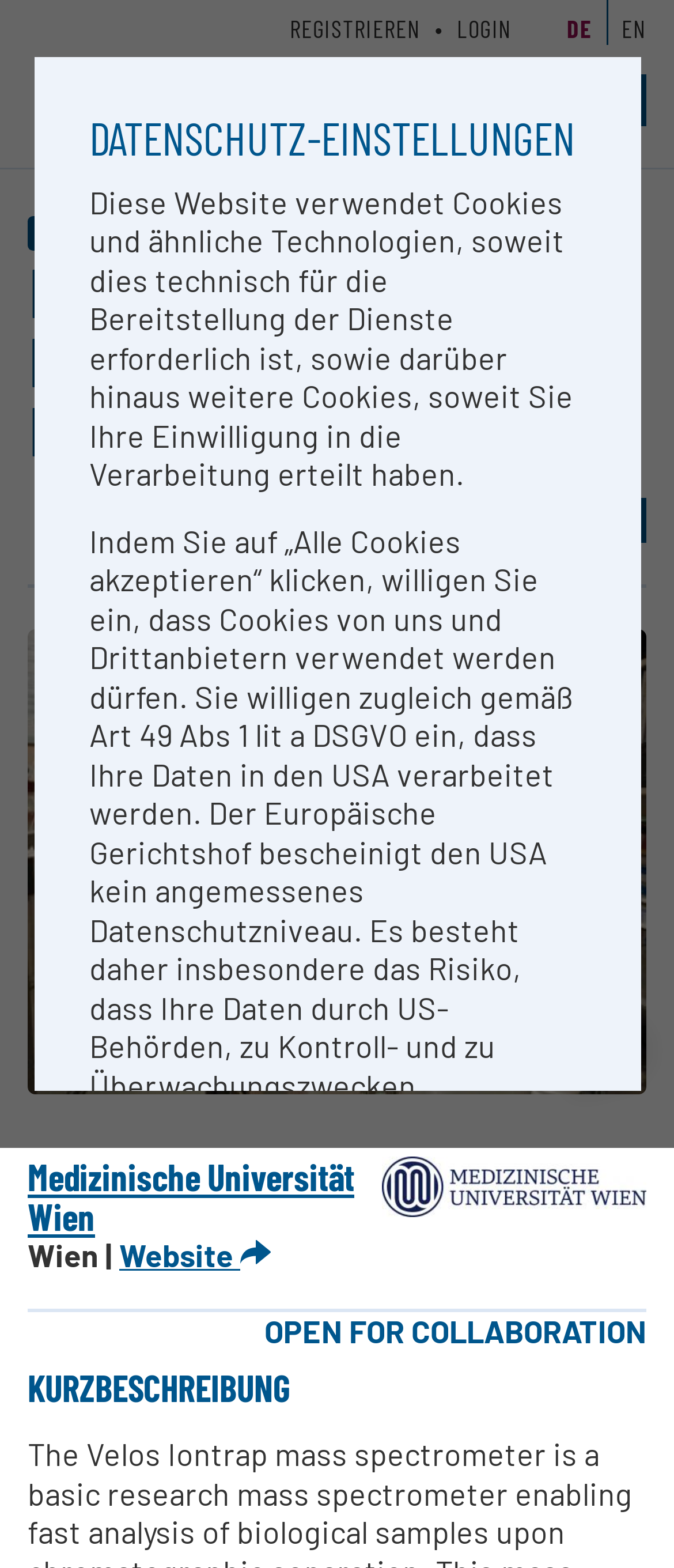Please mark the bounding box coordinates of the area that should be clicked to carry out the instruction: "Toggle navigation".

[0.862, 0.047, 0.959, 0.08]